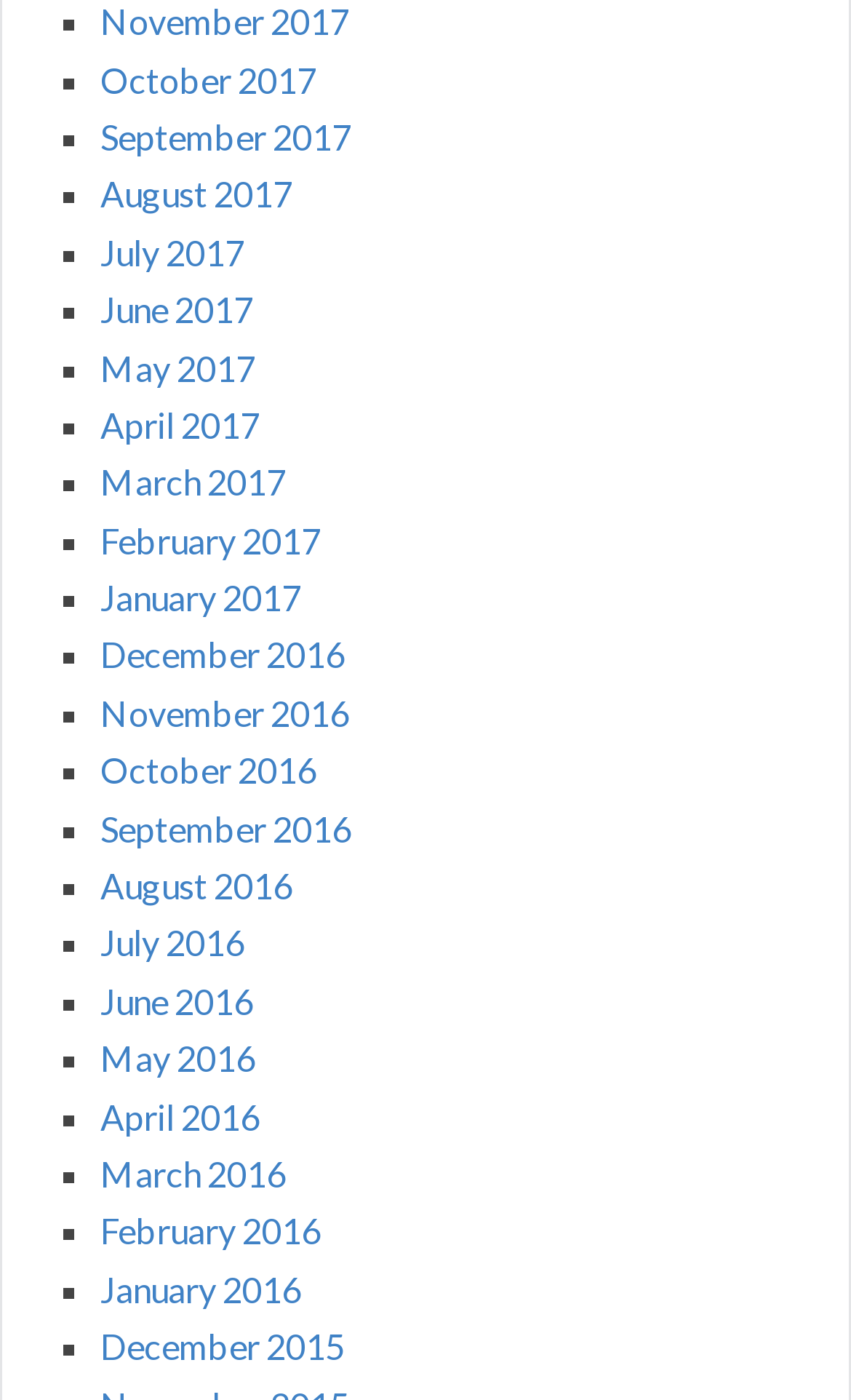Please provide the bounding box coordinate of the region that matches the element description: March 2016. Coordinates should be in the format (top-left x, top-left y, bottom-right x, bottom-right y) and all values should be between 0 and 1.

[0.118, 0.823, 0.336, 0.853]